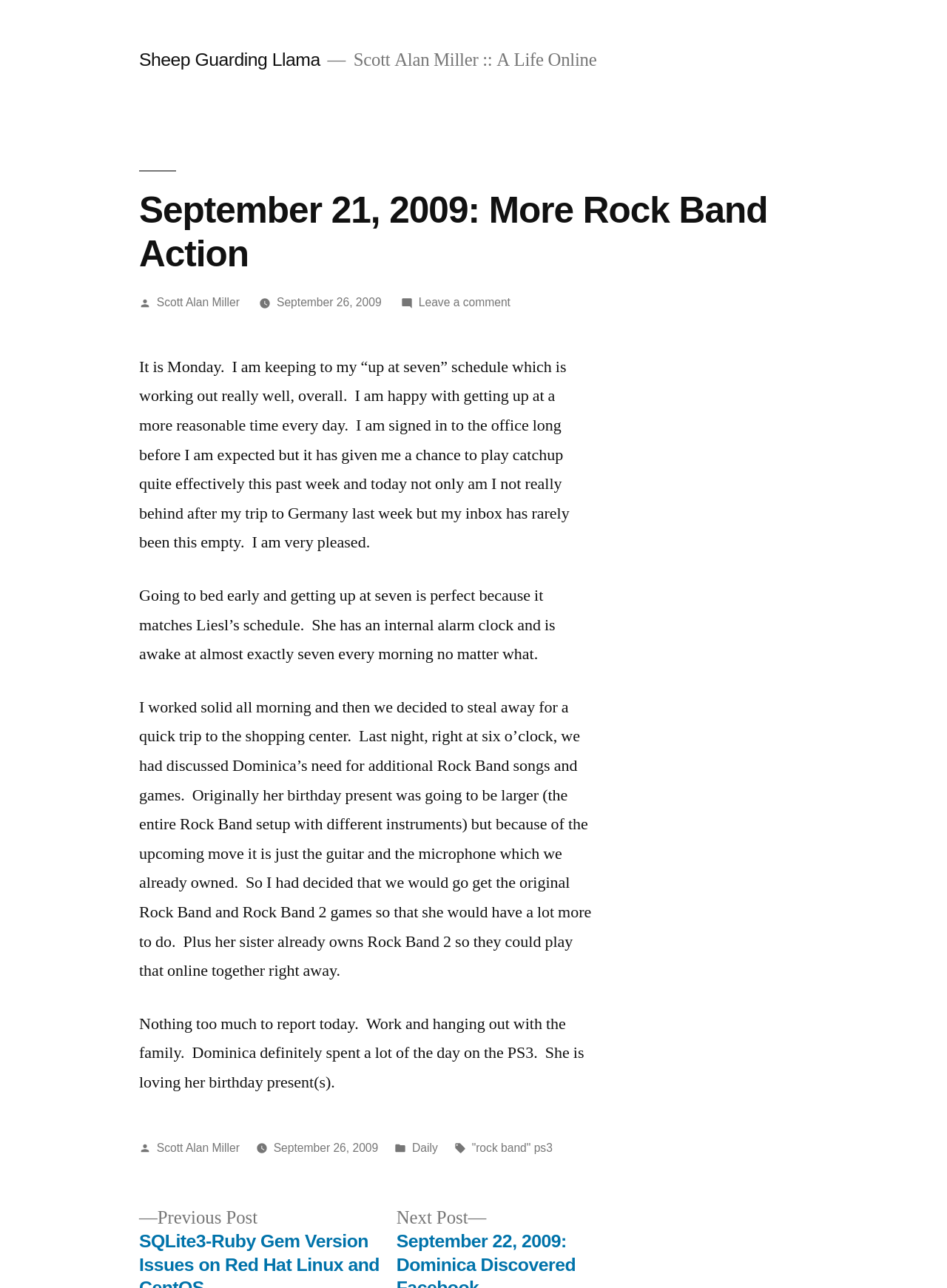Locate the bounding box coordinates of the segment that needs to be clicked to meet this instruction: "View the Politics section".

None